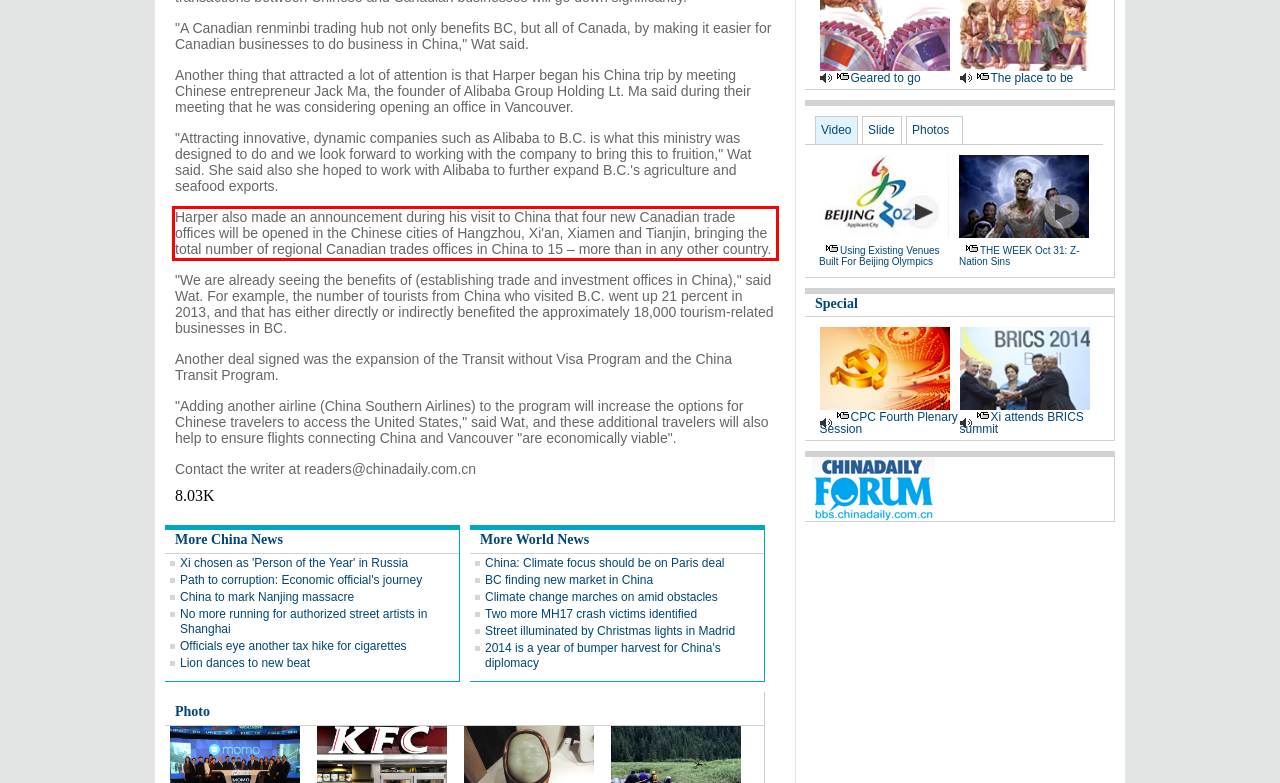Locate the red bounding box in the provided webpage screenshot and use OCR to determine the text content inside it.

Harper also made an announcement during his visit to China that four new Canadian trade offices will be opened in the Chinese cities of Hangzhou, Xi'an, Xiamen and Tianjin, bringing the total number of regional Canadian trades offices in China to 15 – more than in any other country.